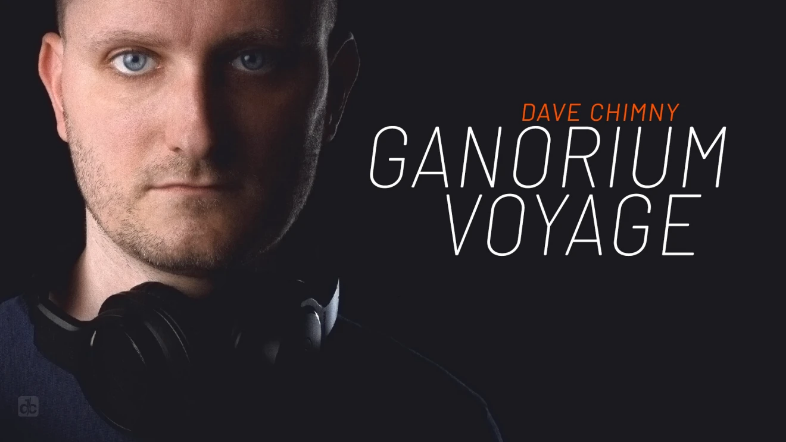What is the color of the DJ's eyes? Please answer the question using a single word or phrase based on the image.

Blue